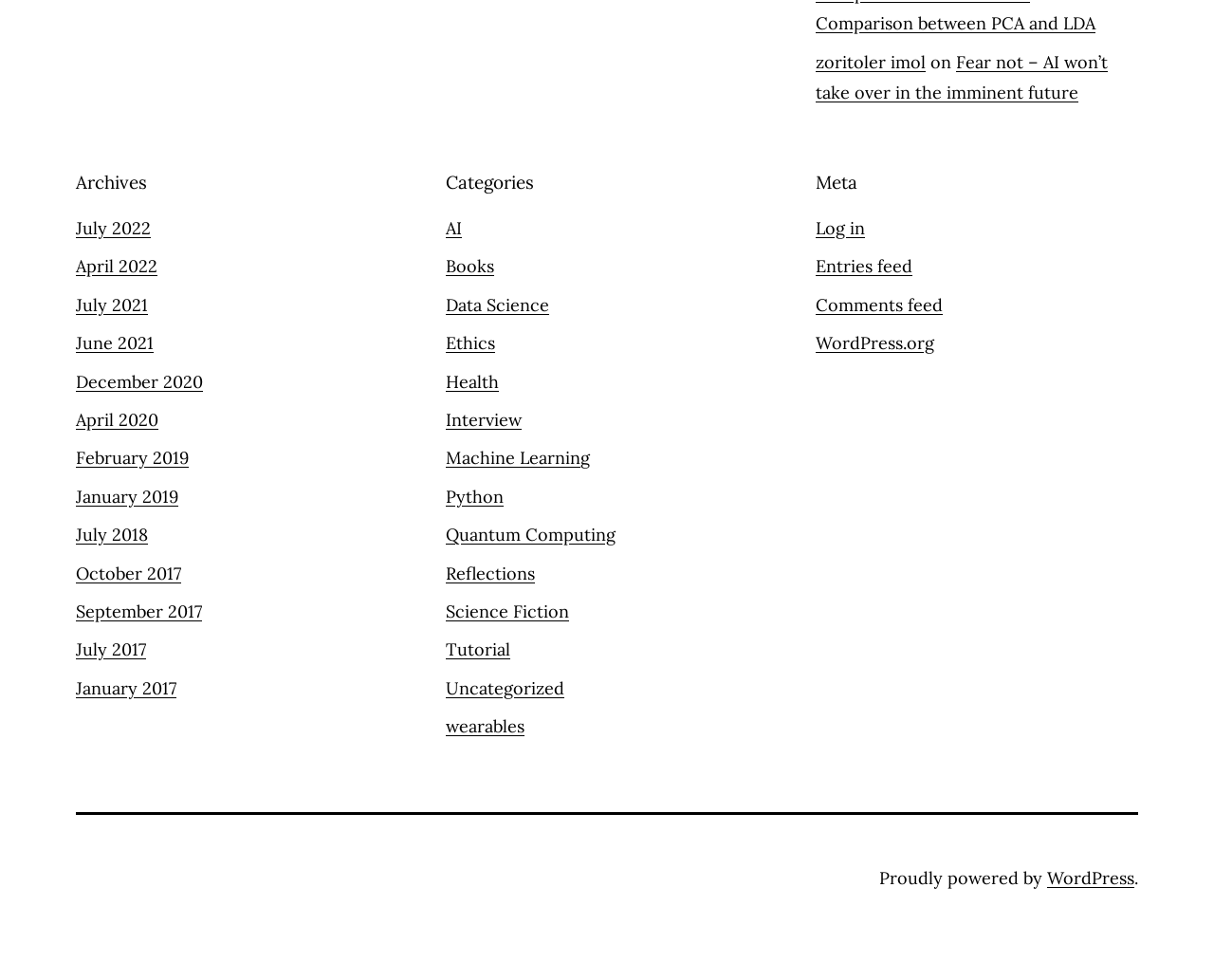What is the name of the website at the bottom of the page?
Provide a detailed and extensive answer to the question.

I found the website name 'DataEspresso' at the bottom of the page, which is a link element with an image. The coordinates of the link are [0.062, 0.881, 0.063, 0.911].